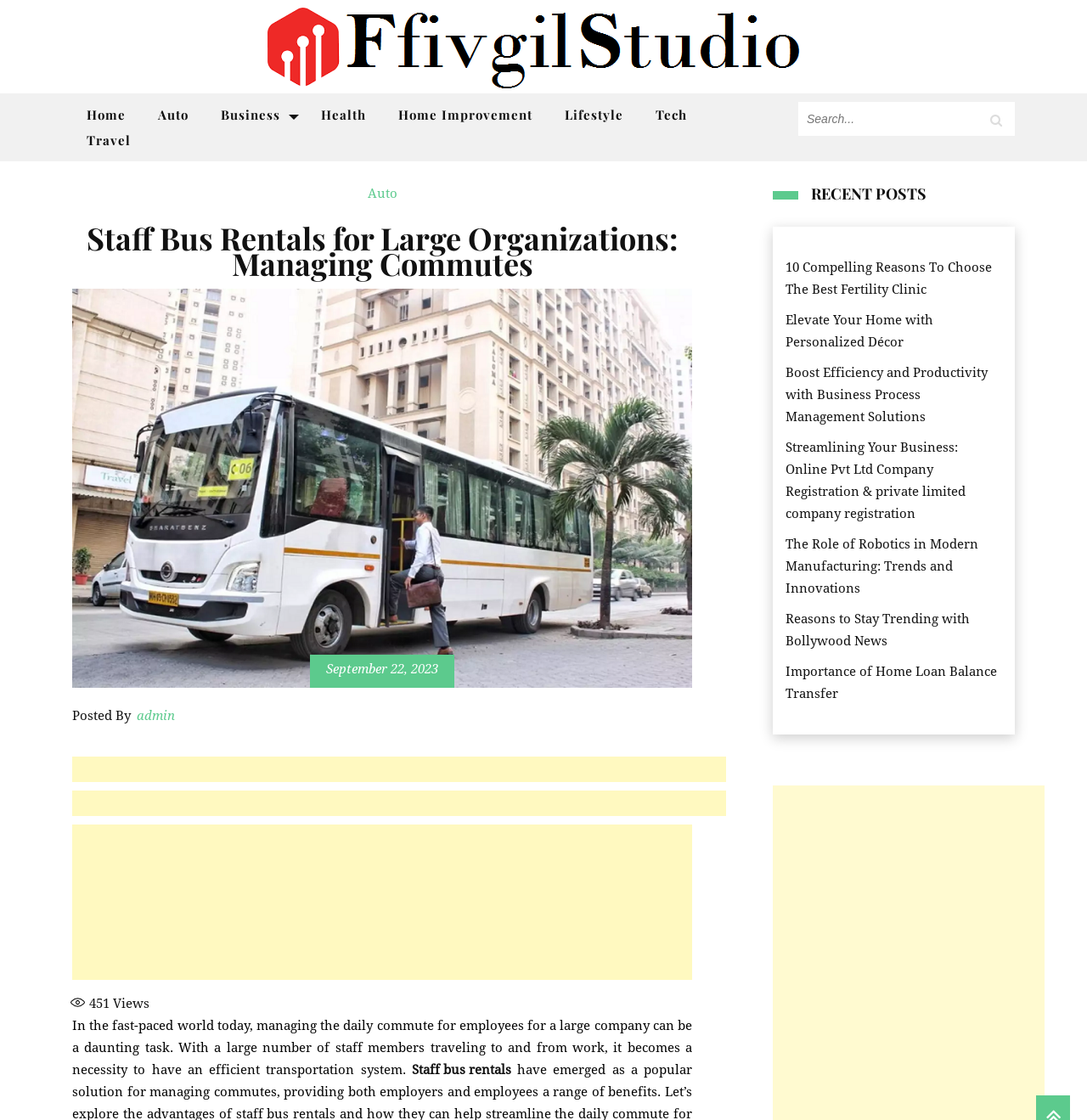Provide the bounding box coordinates for the area that should be clicked to complete the instruction: "Go to the 'Home' page".

[0.066, 0.091, 0.129, 0.114]